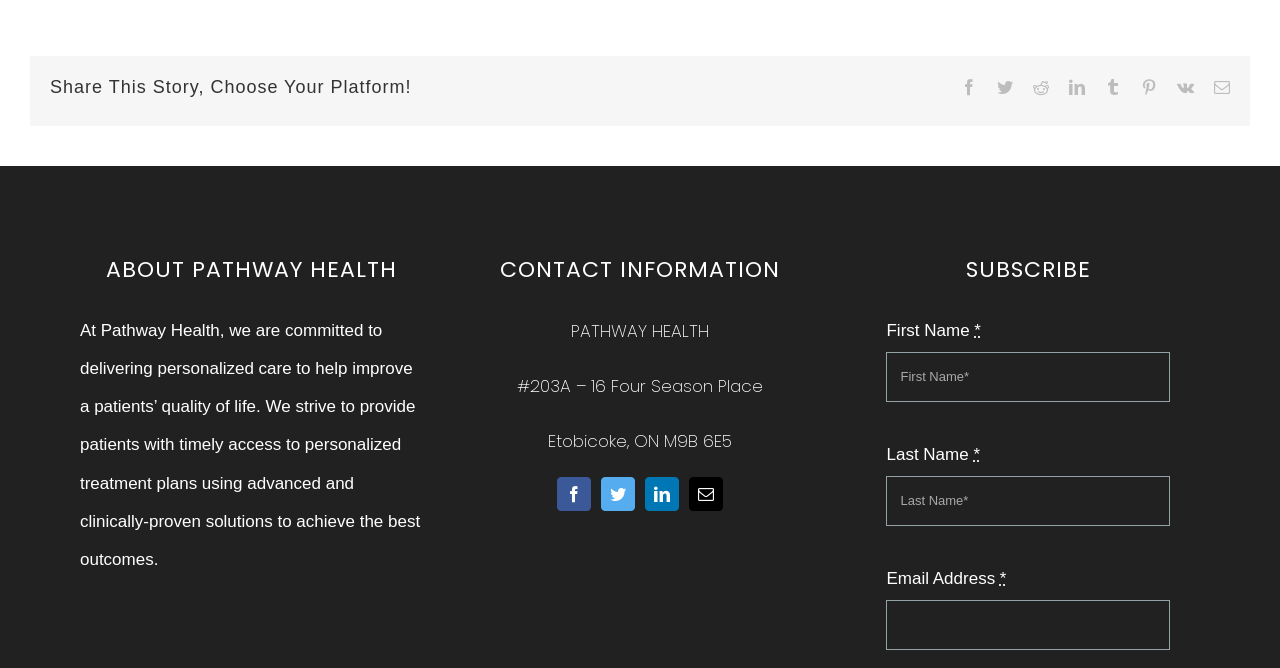Find the bounding box coordinates of the area to click in order to follow the instruction: "Enter Email Address".

[0.693, 0.898, 0.914, 0.973]